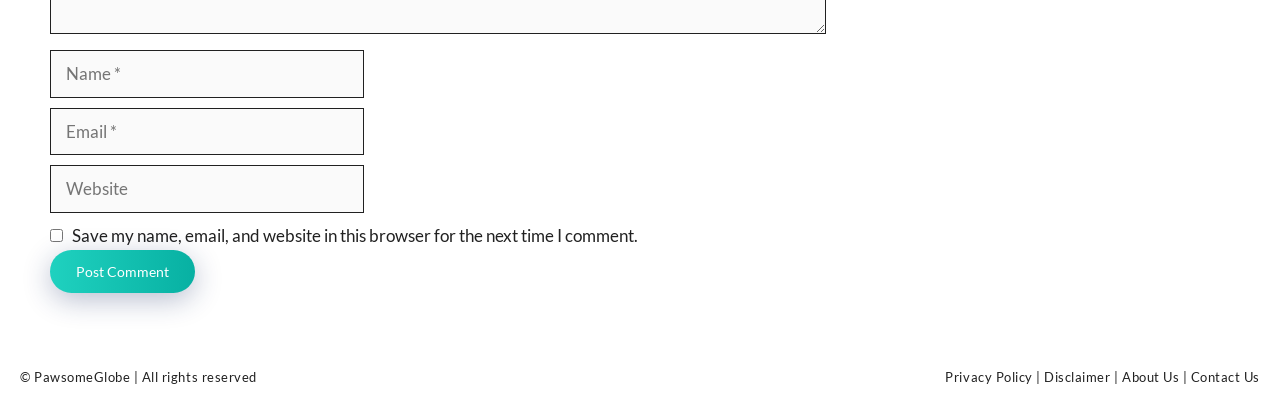What is the purpose of the checkbox?
Look at the image and provide a detailed response to the question.

The checkbox is located below the 'Website' textbox and is labeled 'Save my name, email, and website in this browser for the next time I comment.' This suggests that its purpose is to save the user's comment information for future use.